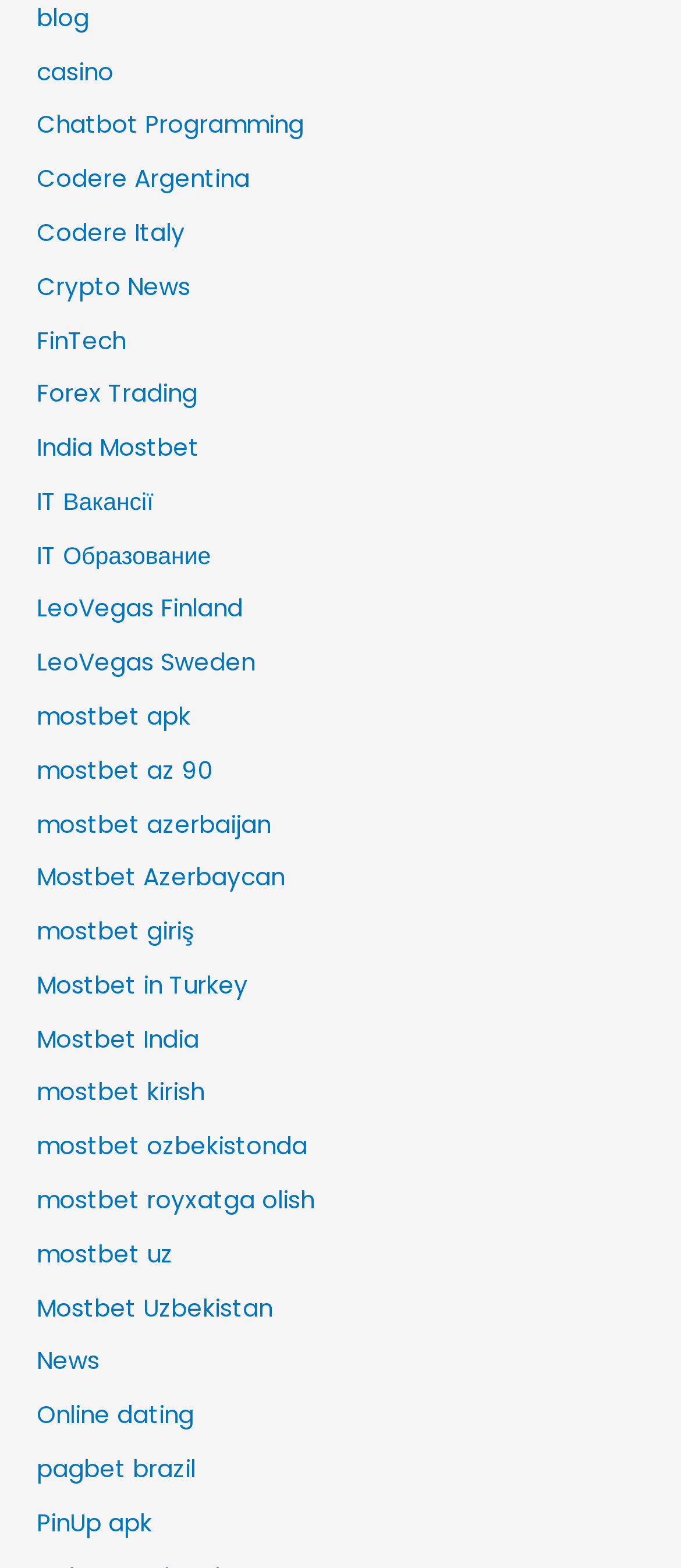Using the provided description: "blog", find the bounding box coordinates of the corresponding UI element. The output should be four float numbers between 0 and 1, in the format [left, top, right, bottom].

[0.054, 0.001, 0.131, 0.022]